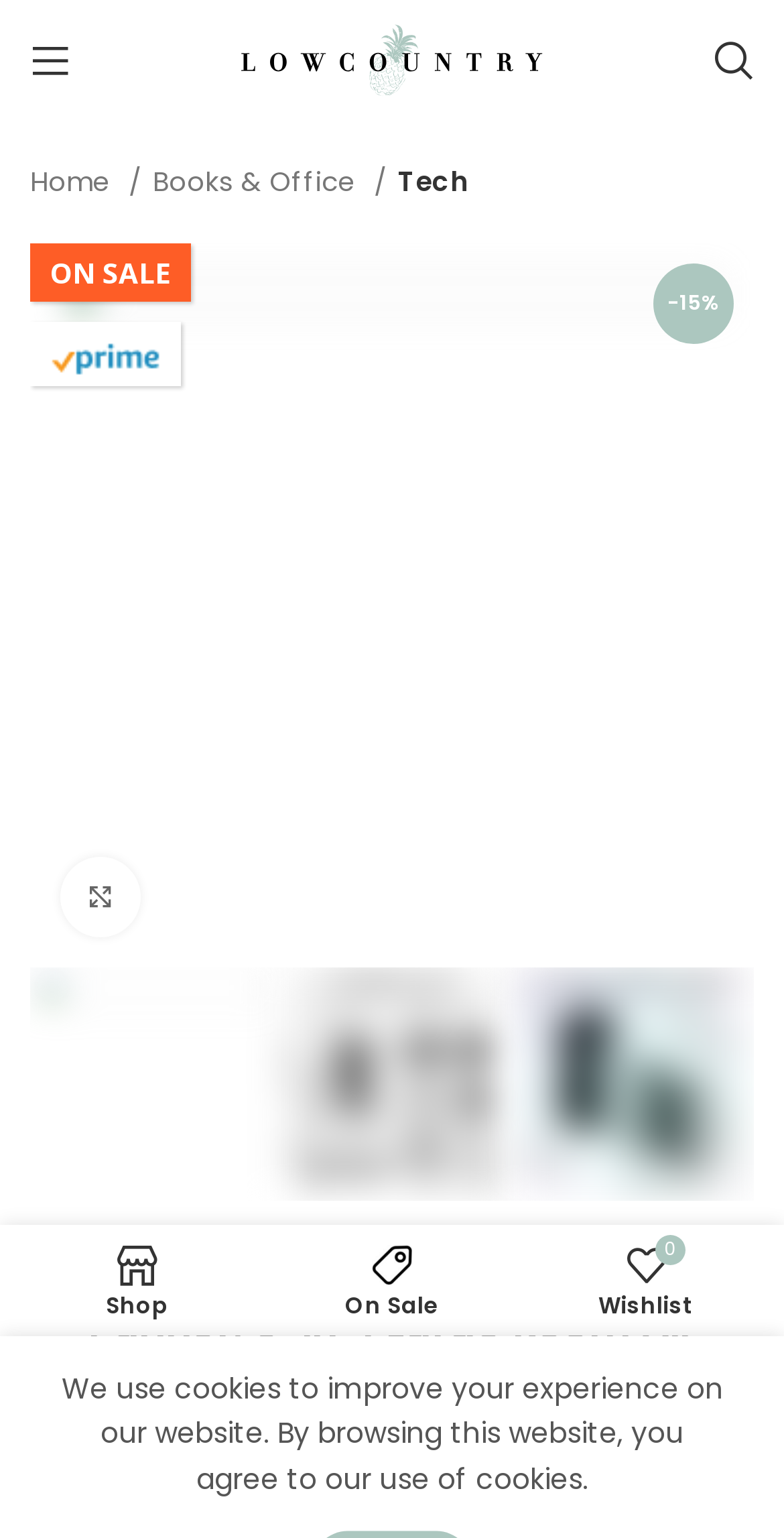What is the current status of the product?
Please respond to the question with as much detail as possible.

I found the current status of the product by looking at the text 'ON SALE' located near the product image, which indicates that the product is currently on sale.